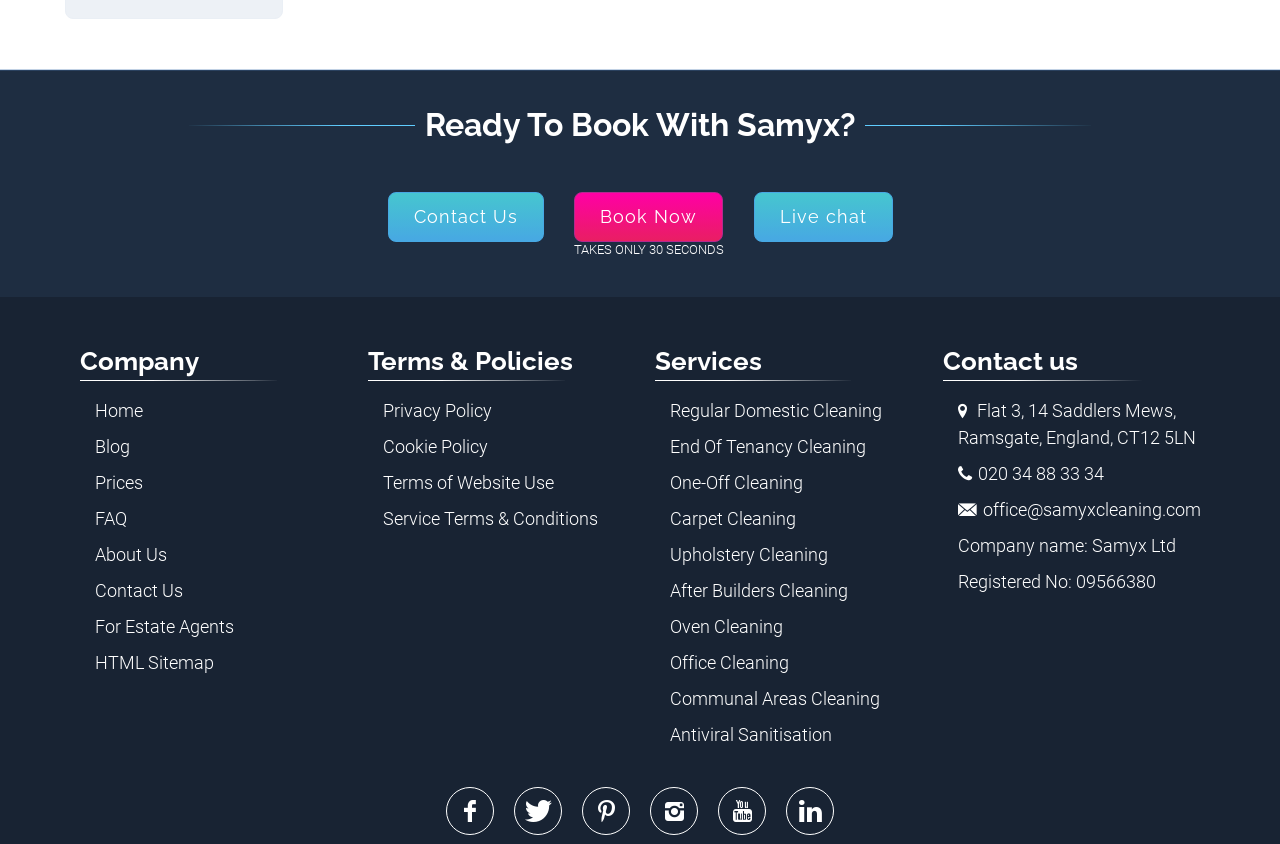Identify the bounding box coordinates for the element you need to click to achieve the following task: "Go to About Us". Provide the bounding box coordinates as four float numbers between 0 and 1, in the form [left, top, right, bottom].

[0.074, 0.645, 0.13, 0.67]